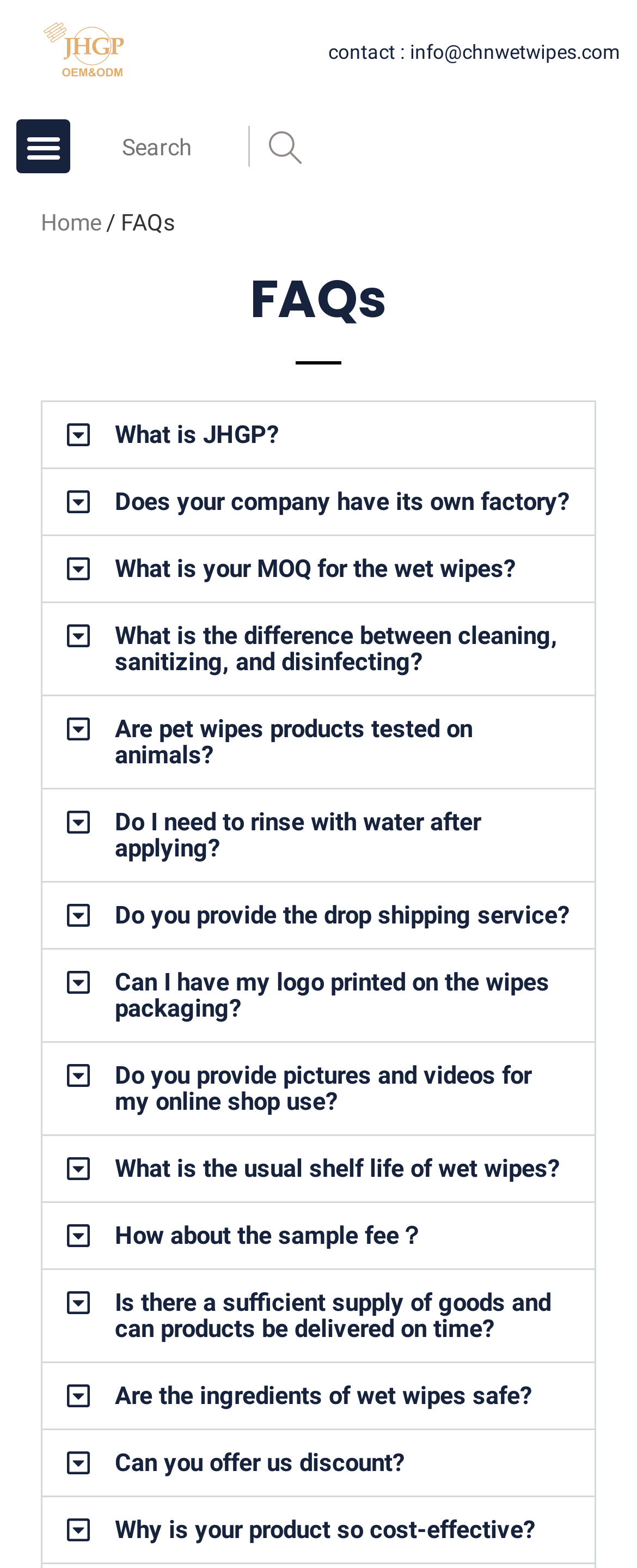Give a concise answer using one word or a phrase to the following question:
What is the usual shelf life of wet wipes?

Unknown